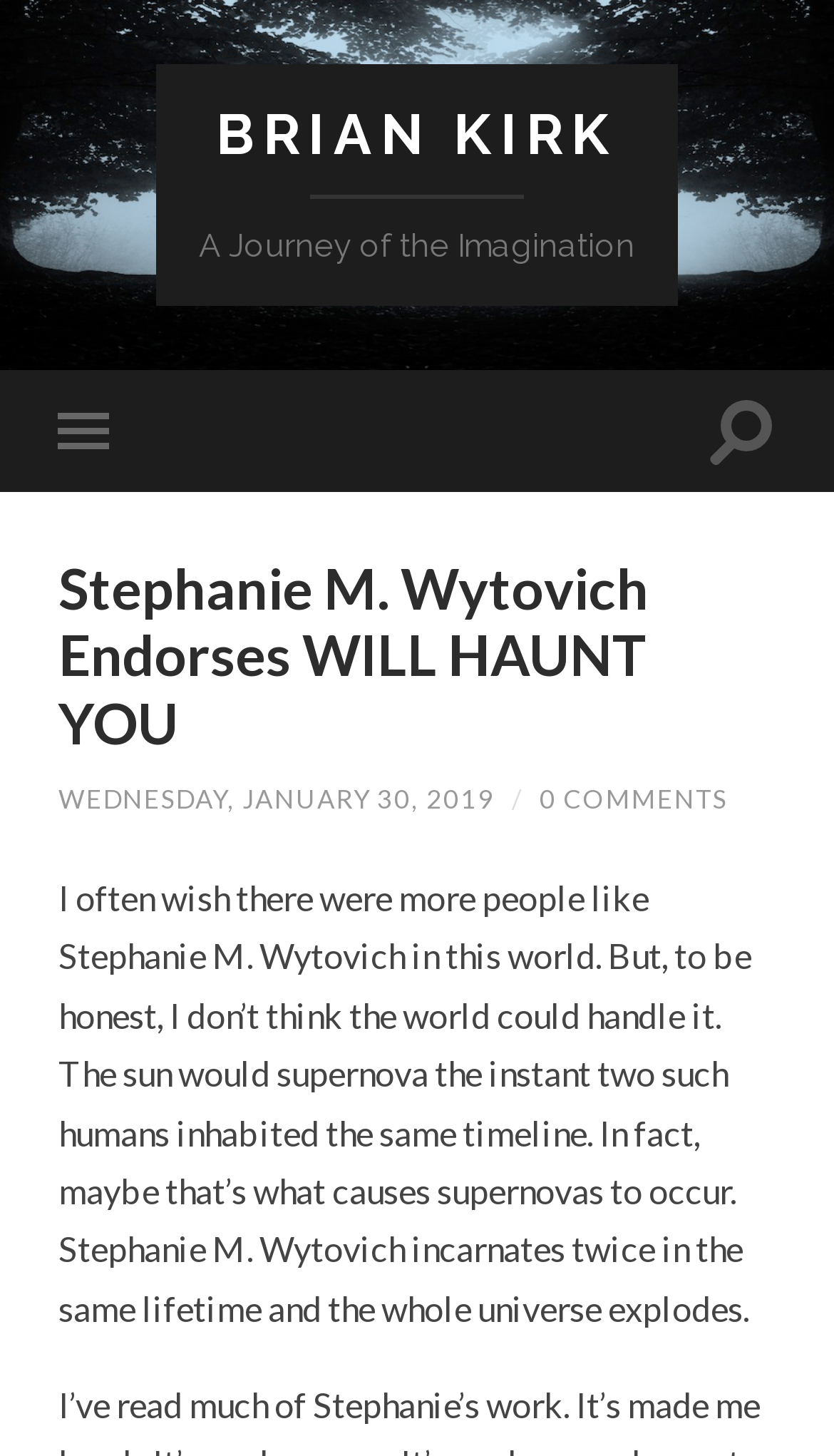What is the date of the post?
Look at the image and answer with only one word or phrase.

WEDNESDAY, JANUARY 30, 2019